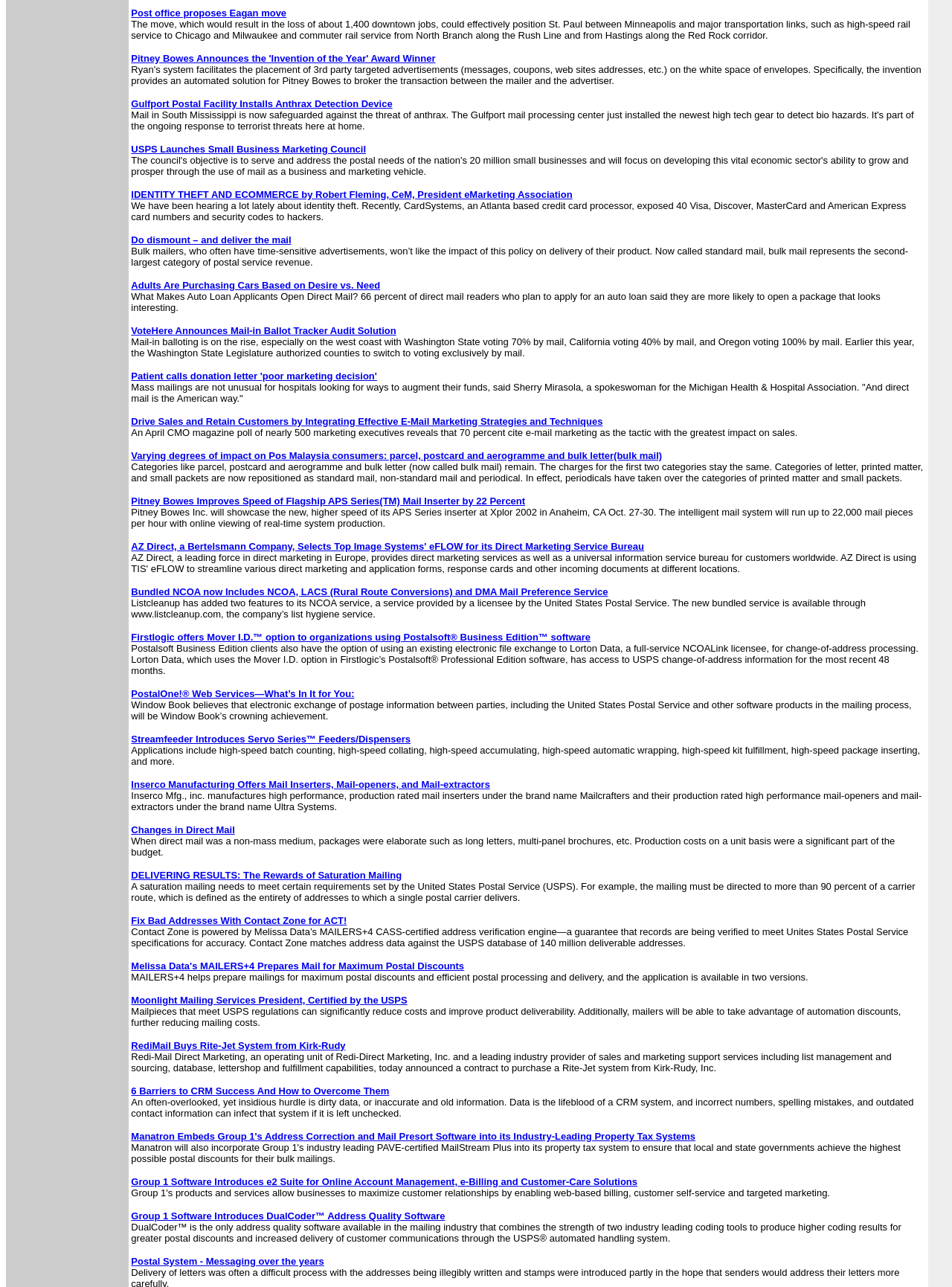Kindly provide the bounding box coordinates of the section you need to click on to fulfill the given instruction: "Read about IDENTITY THEFT AND ECOMMERCE by Robert Fleming, CeM, President eMarketing Association".

[0.138, 0.146, 0.601, 0.155]